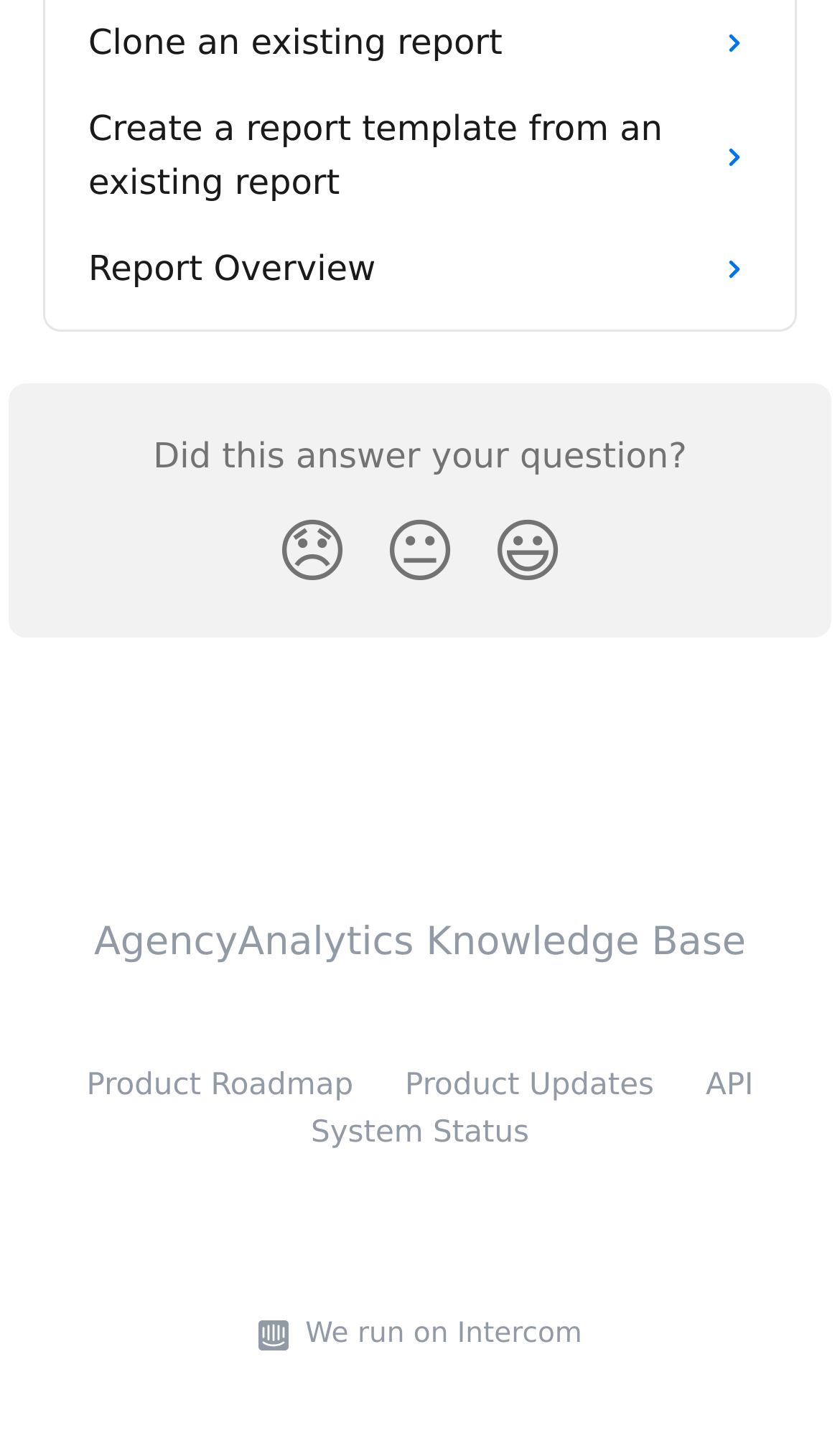Provide the bounding box coordinates, formatted as (top-left x, top-left y, bottom-right x, bottom-right y), with all values being floating point numbers between 0 and 1. Identify the bounding box of the UI element that matches the description: AgencyAnalytics Knowledge Base

[0.112, 0.634, 0.888, 0.665]